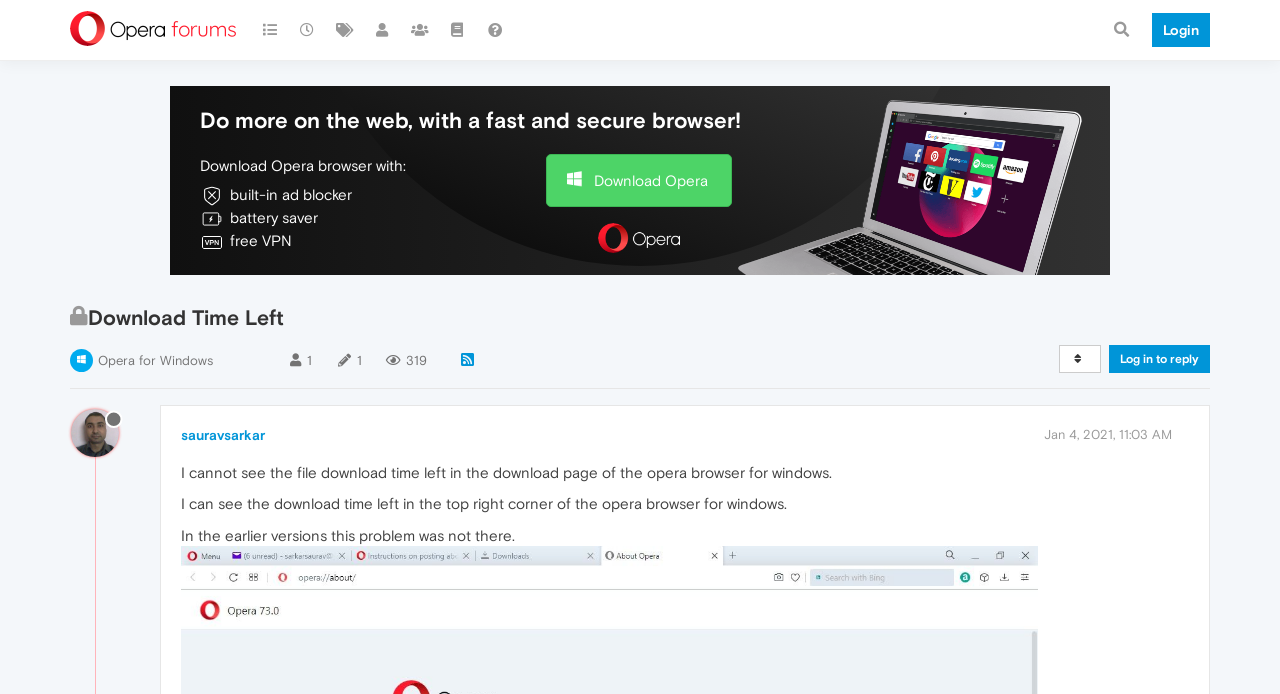What is the date and time of the post?
Please answer using one word or phrase, based on the screenshot.

Jan 4, 2021, 11:03 AM